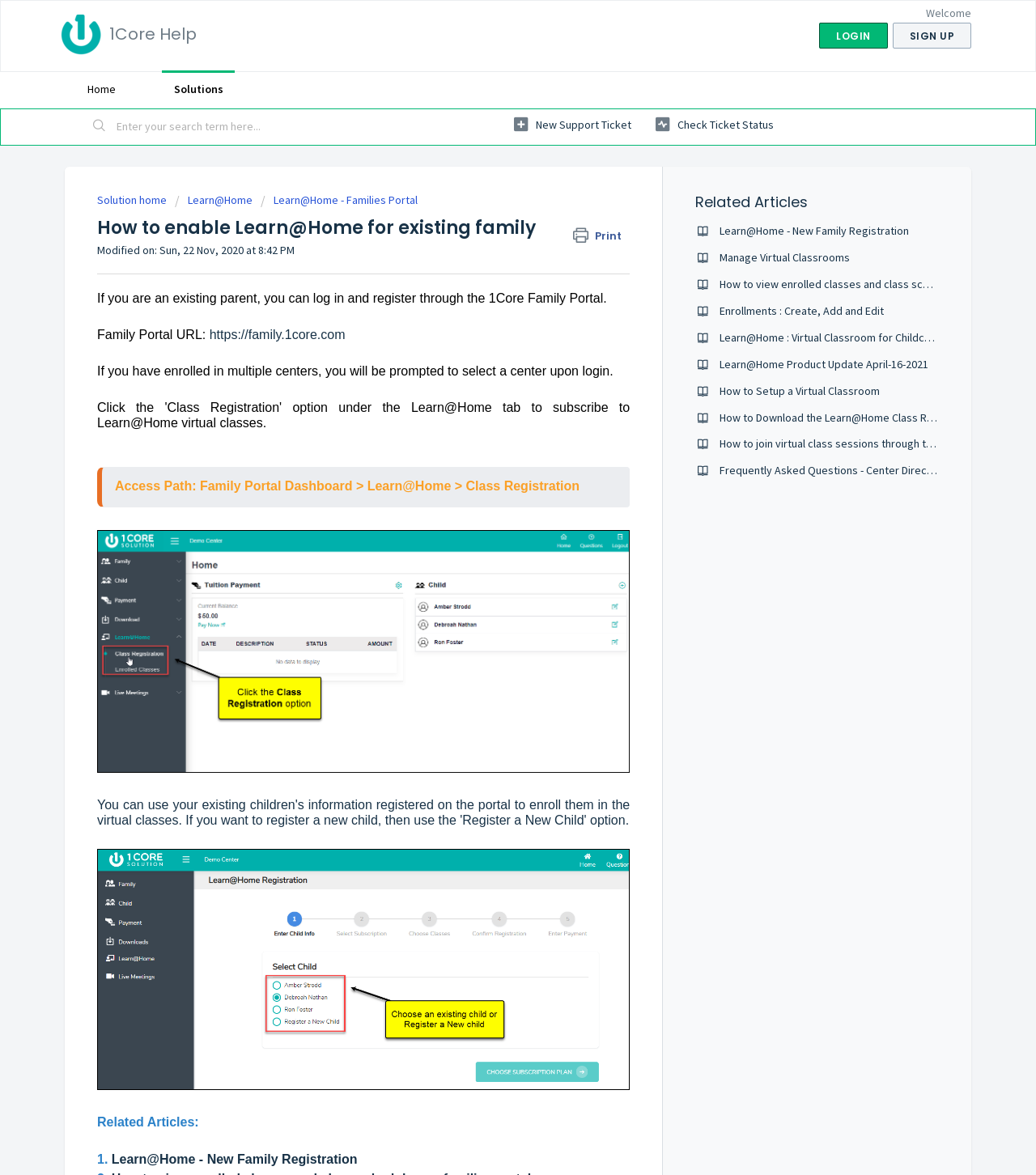Specify the bounding box coordinates of the area to click in order to follow the given instruction: "Read the 'RELATED POSTS'."

None